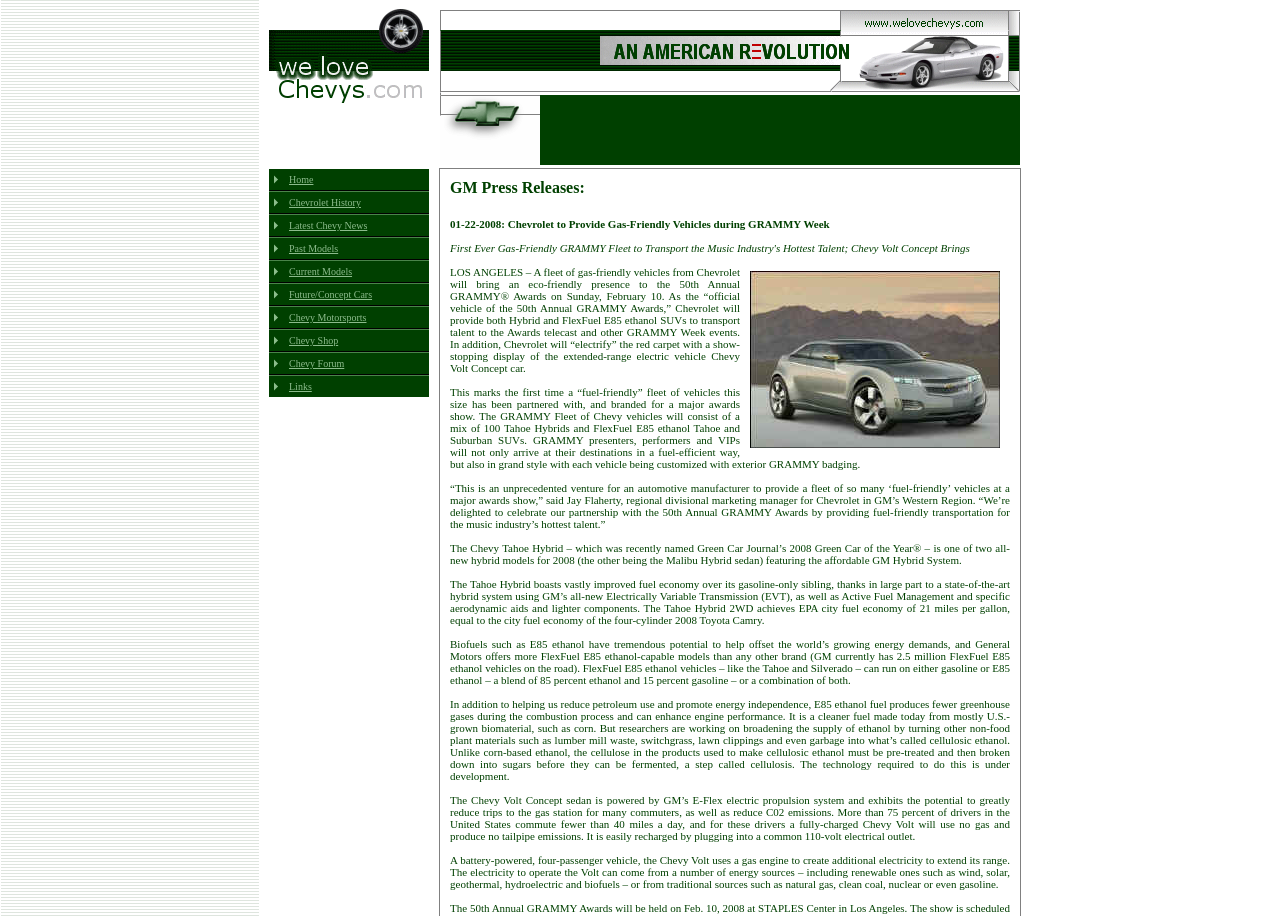Provide a comprehensive caption for the webpage.

This webpage is dedicated to Chevrolet enthusiasts, providing a comprehensive online resource for news, current models, history, parts for sale, racing, and a free message board. 

At the top of the page, there is a header section with three columns. The left column features an image with the text "We Love Chevy", while the middle column has a small image, and the right column displays a Chevrolet logo along with the text "Chevrolet - an American revolution". 

Below the header, there is a navigation menu with multiple rows, each containing several columns. The menu items include links to "Home", "Chevrolet History", "Latest Chevy News", "Past Models", "Current Models", "Future/Concept Cars", and "Chevy Motorsports". These links are arranged in a vertical list, with each item separated by a small image. 

The overall layout of the webpage is organized, with a clear structure and easy-to-navigate menu. The use of images and icons adds visual appeal to the page, making it engaging for visitors.